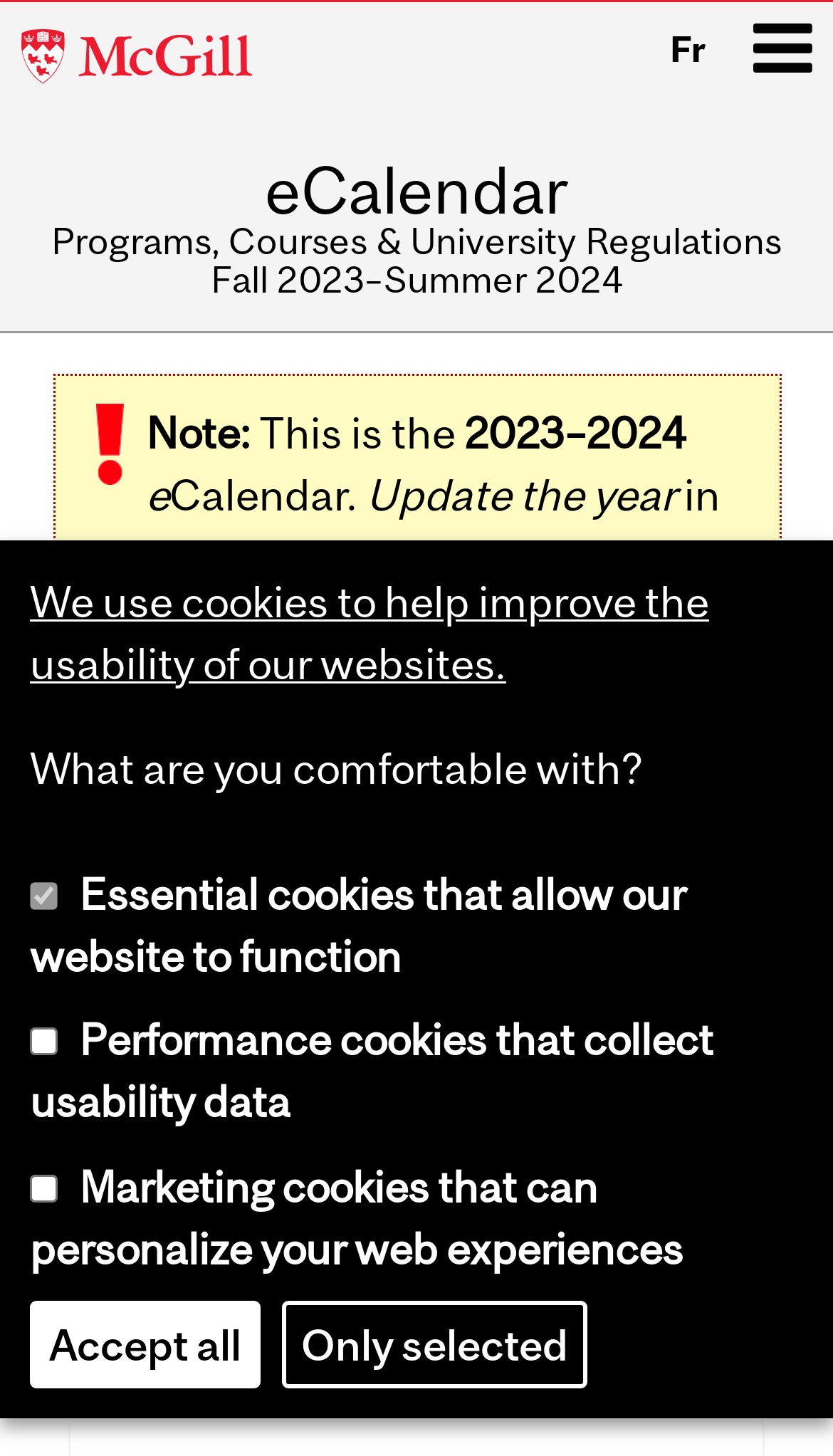Can you specify the bounding box coordinates for the region that should be clicked to fulfill this instruction: "Click Fr".

[0.784, 0.013, 0.869, 0.055]